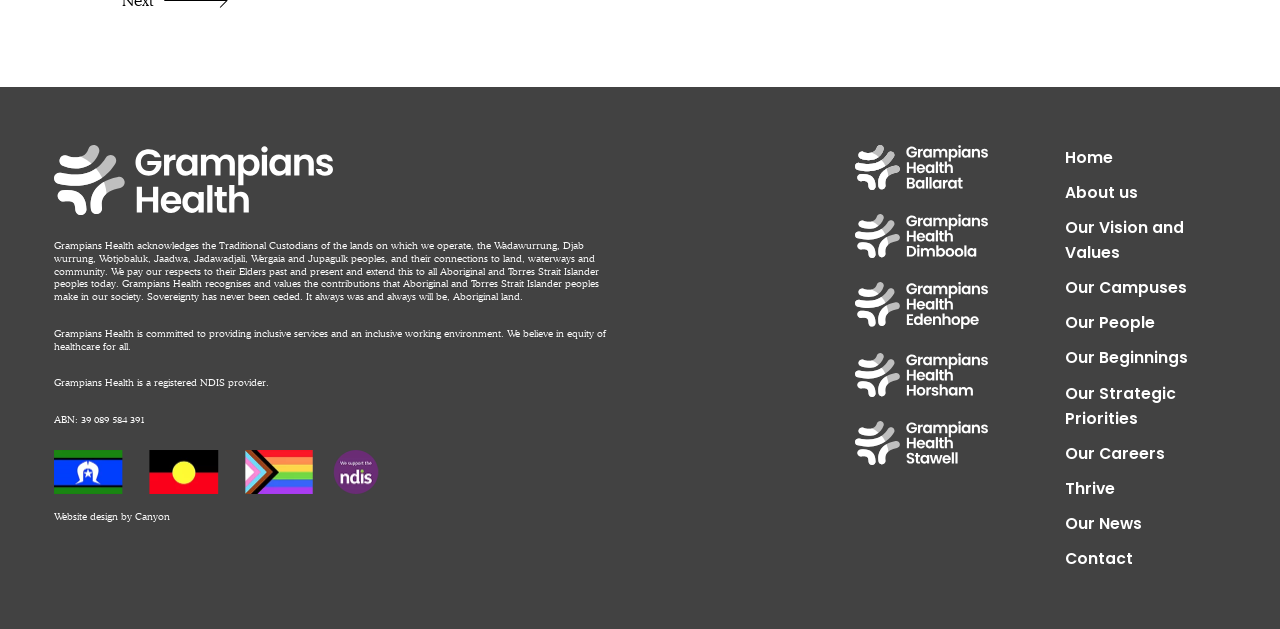Specify the bounding box coordinates of the region I need to click to perform the following instruction: "Download the Special Ballot in 'Word format'". The coordinates must be four float numbers in the range of 0 to 1, i.e., [left, top, right, bottom].

None